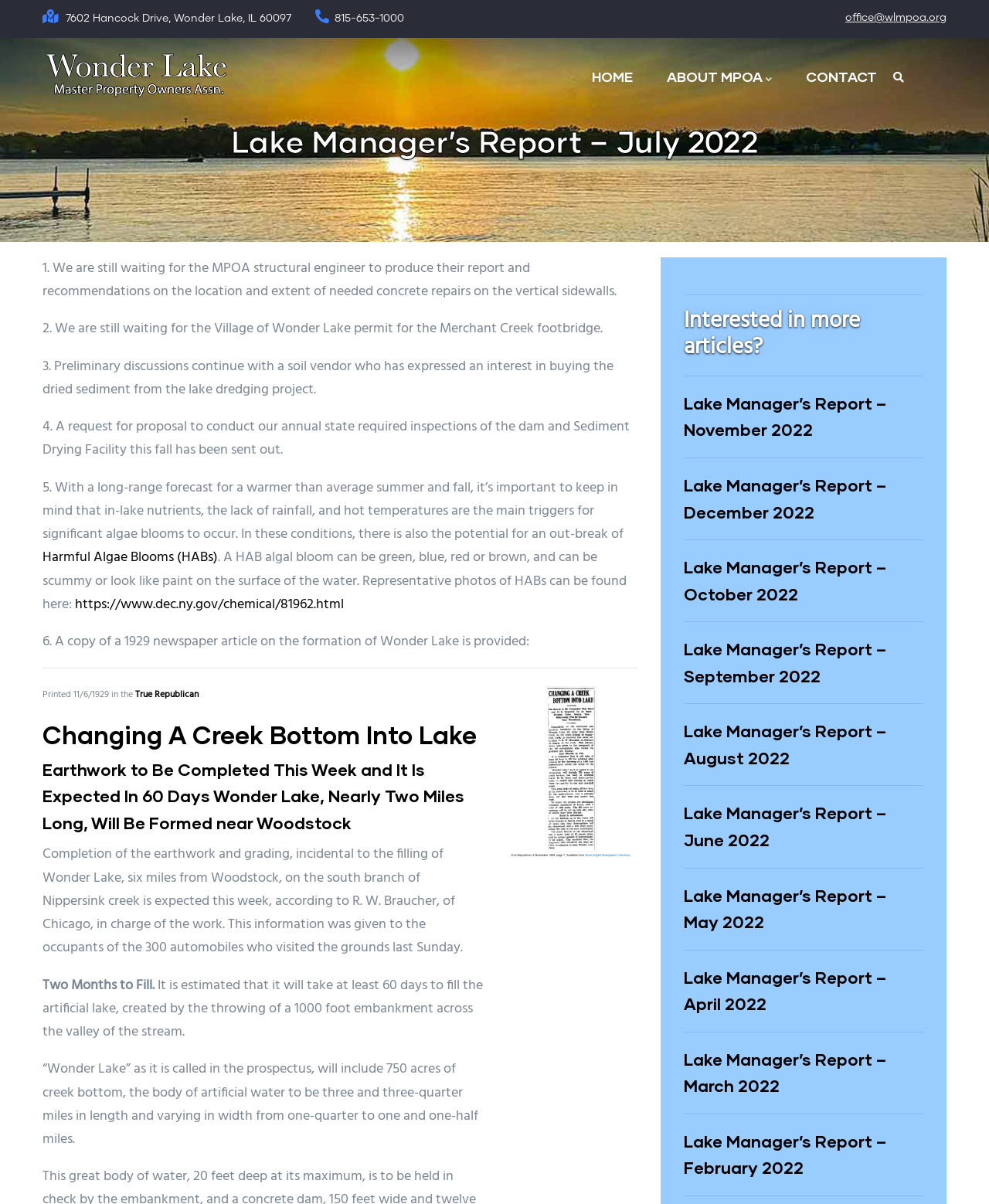Provide a one-word or short-phrase response to the question:
What is the address of the Wonder Lake Master Property Owners Association?

7602 Hancock Drive, Wonder Lake, IL 60097